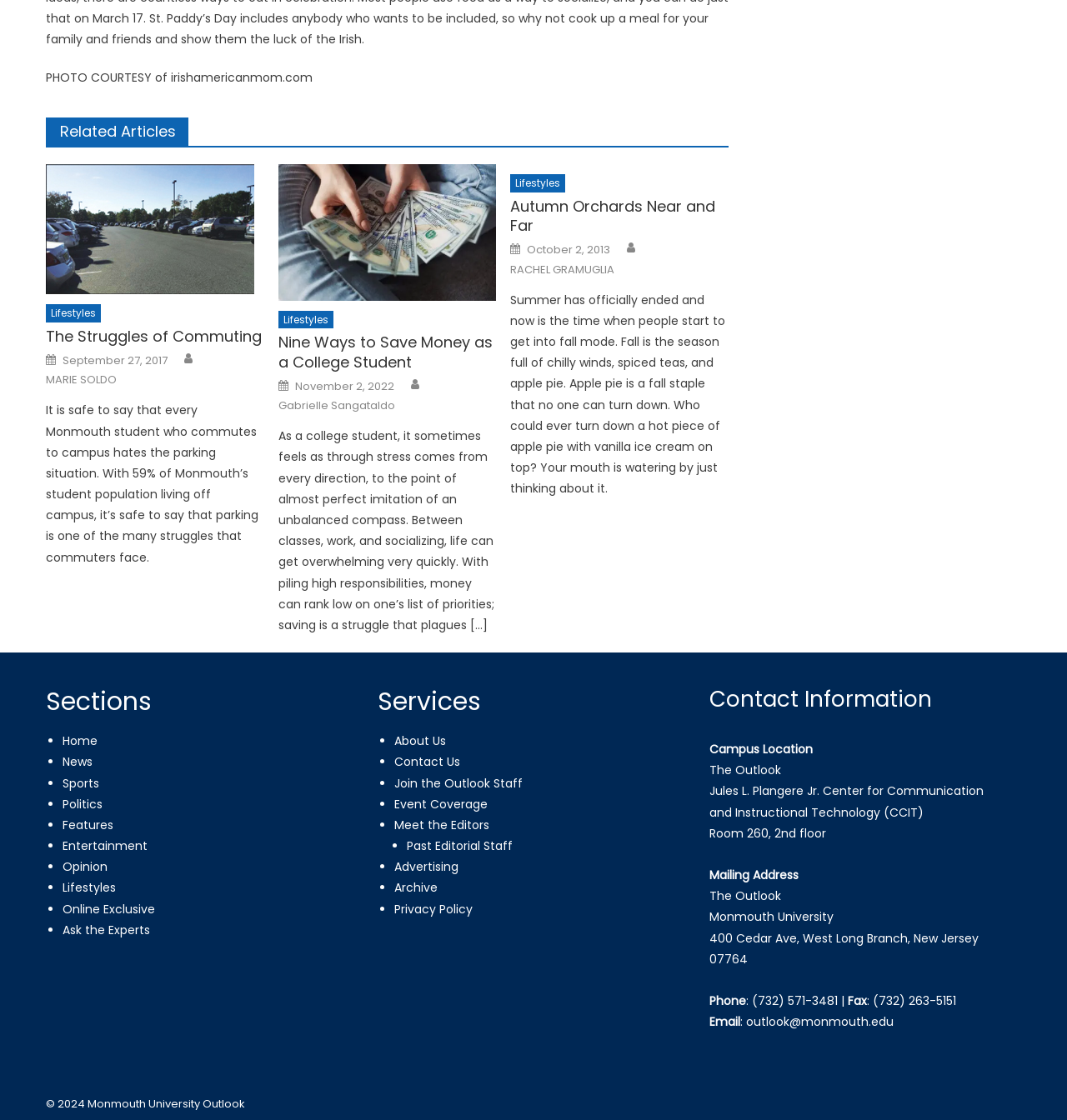What is the date of the first article?
Answer the question with as much detail as you can, using the image as a reference.

I found the date of the first article by looking at the link element with the text 'September 27, 2017' which is located below the heading element of the first article, indicating that it is the date of the article.